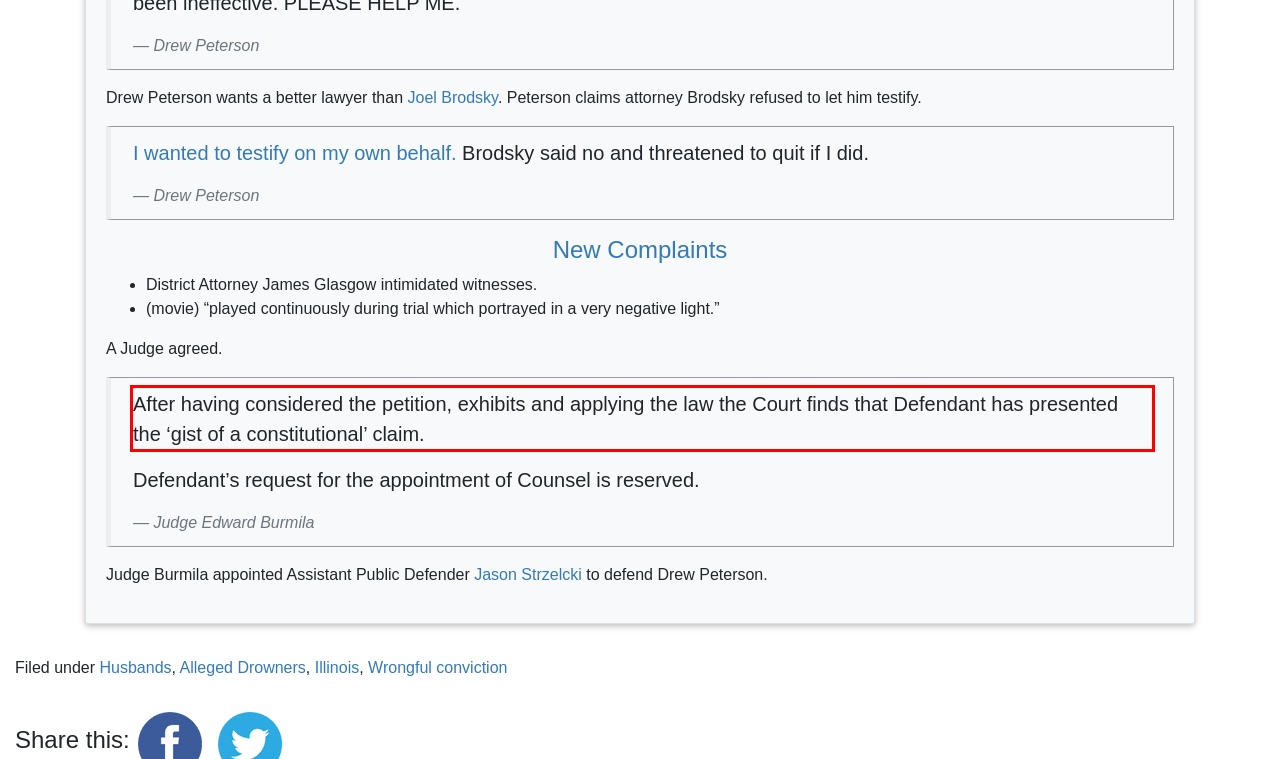The screenshot provided shows a webpage with a red bounding box. Apply OCR to the text within this red bounding box and provide the extracted content.

After having considered the petition, exhibits and applying the law the Court finds that Defendant has presented the ‘gist of a constitutional’ claim.